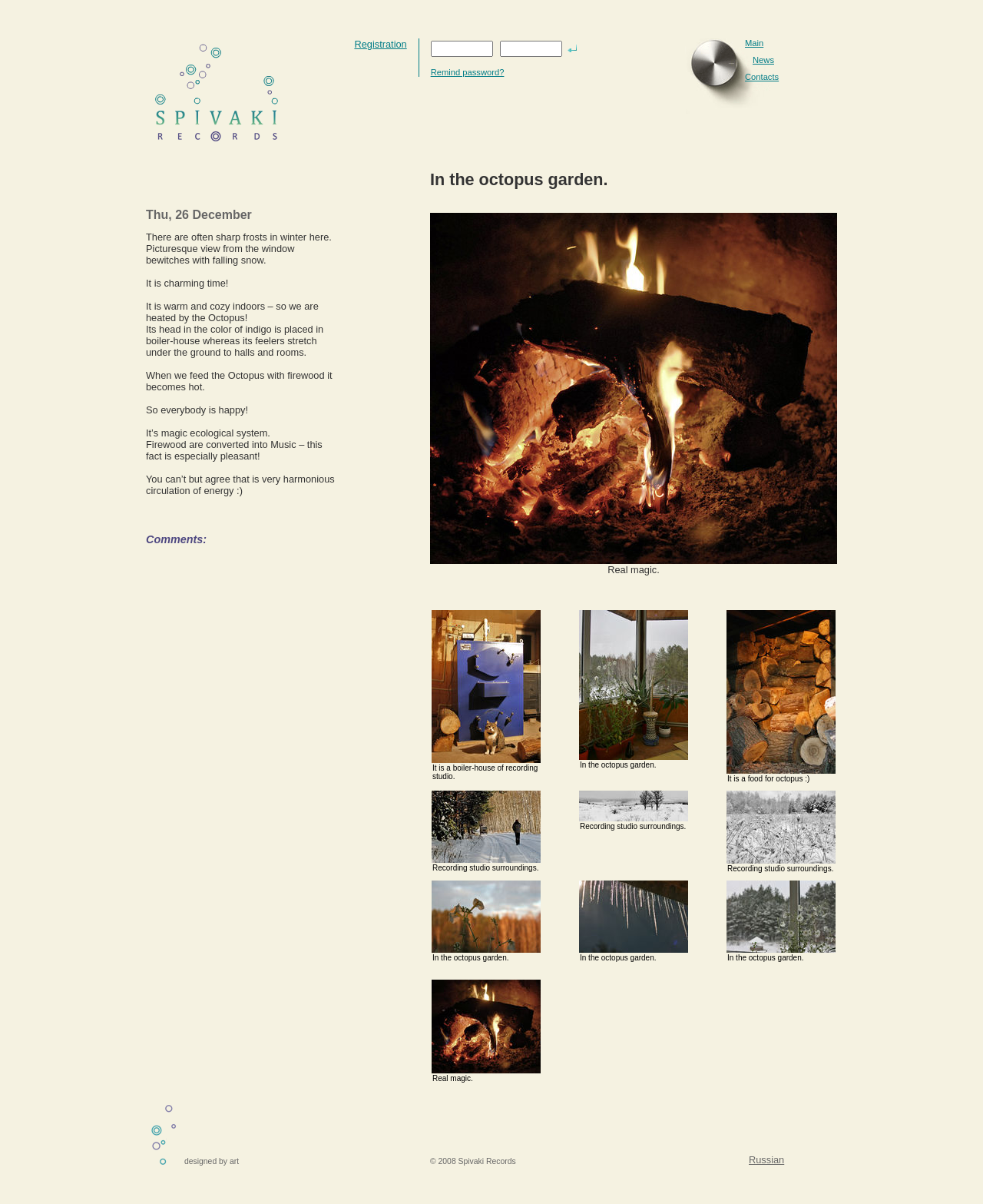Identify the title of the webpage and provide its text content.

In the octopus garden.